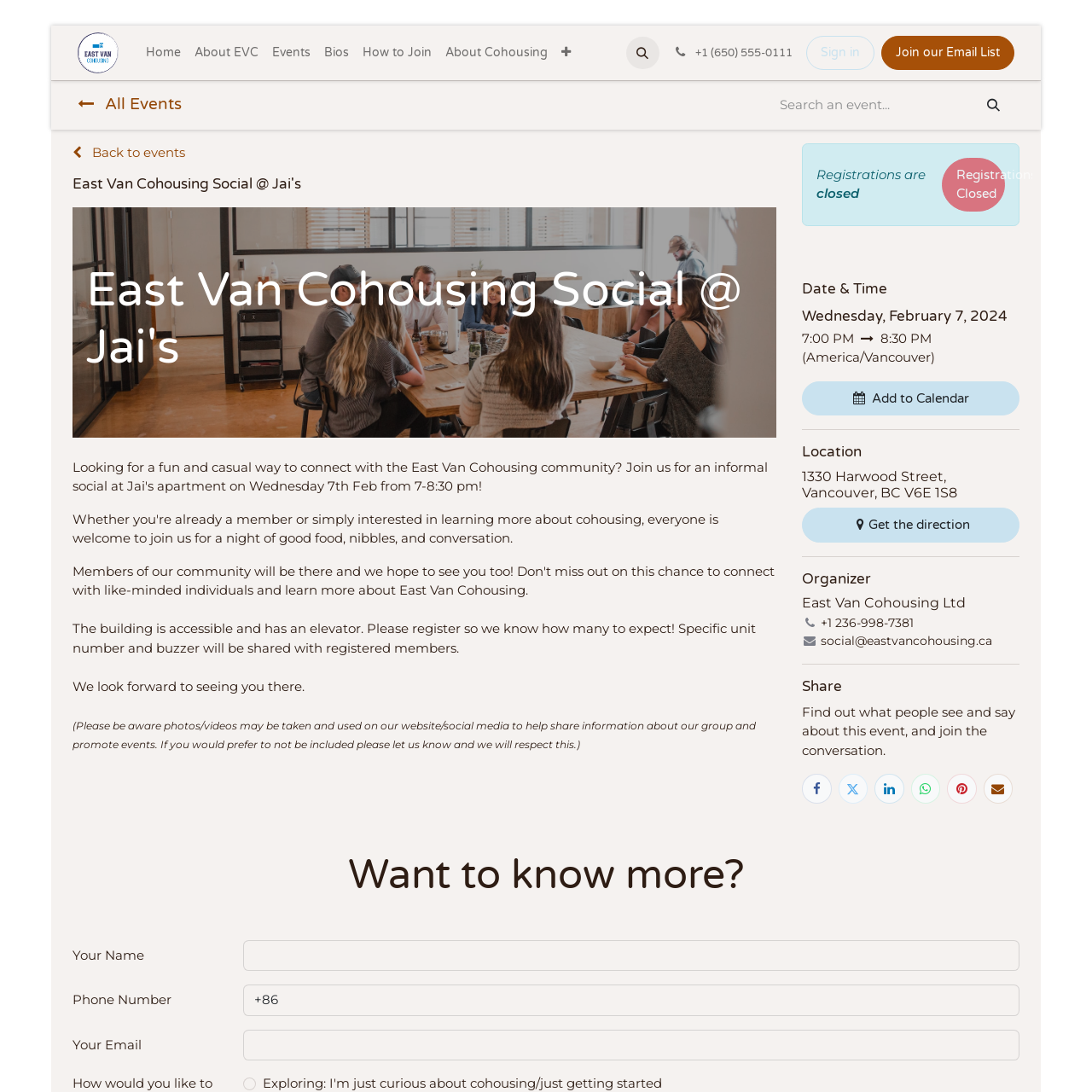Find the main header of the webpage and produce its text content.

East Van Cohousing Social @ Jai's